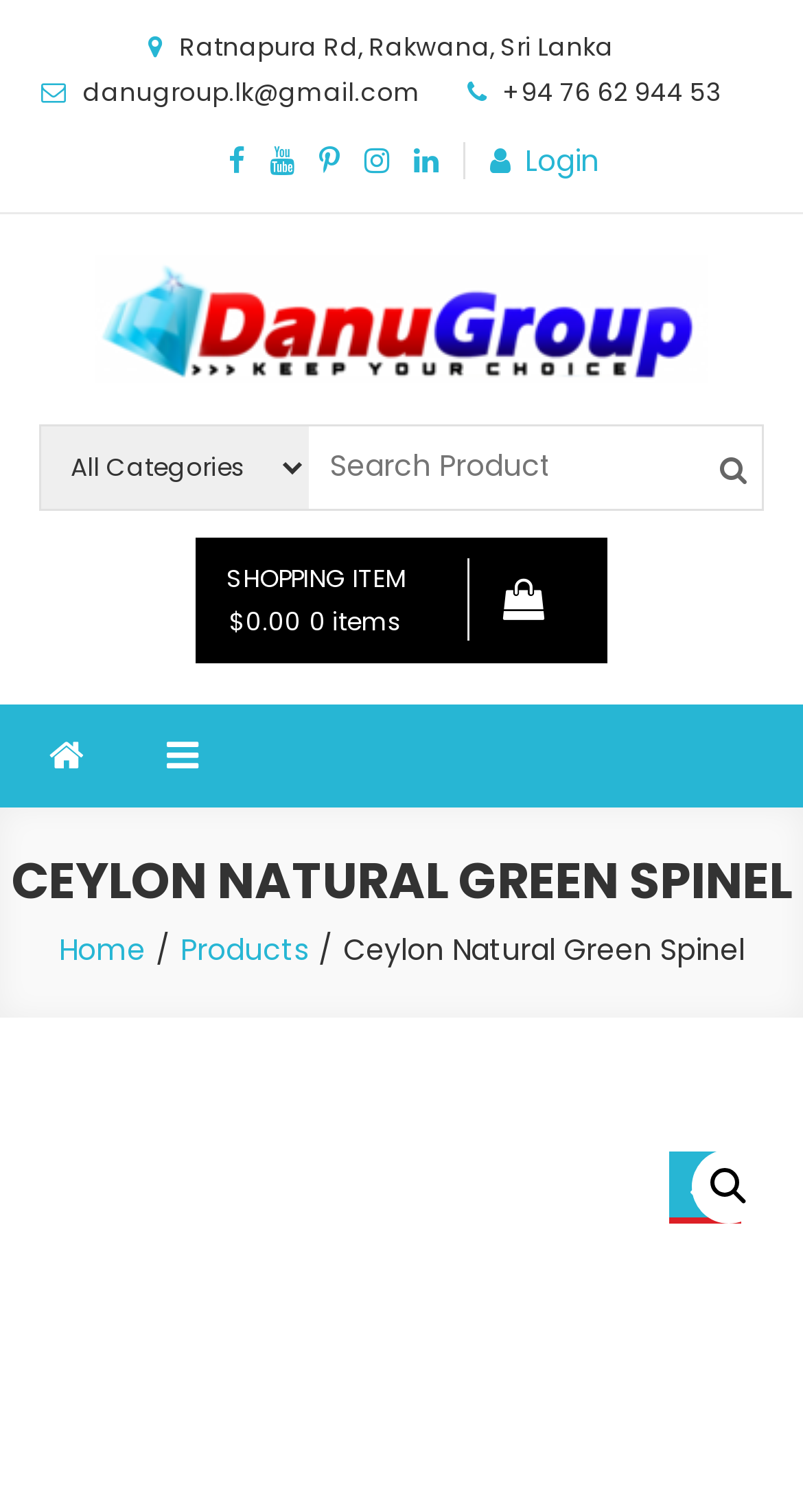Determine the bounding box coordinates of the clickable region to carry out the instruction: "Visit the Danu Group homepage".

[0.01, 0.251, 0.464, 0.304]